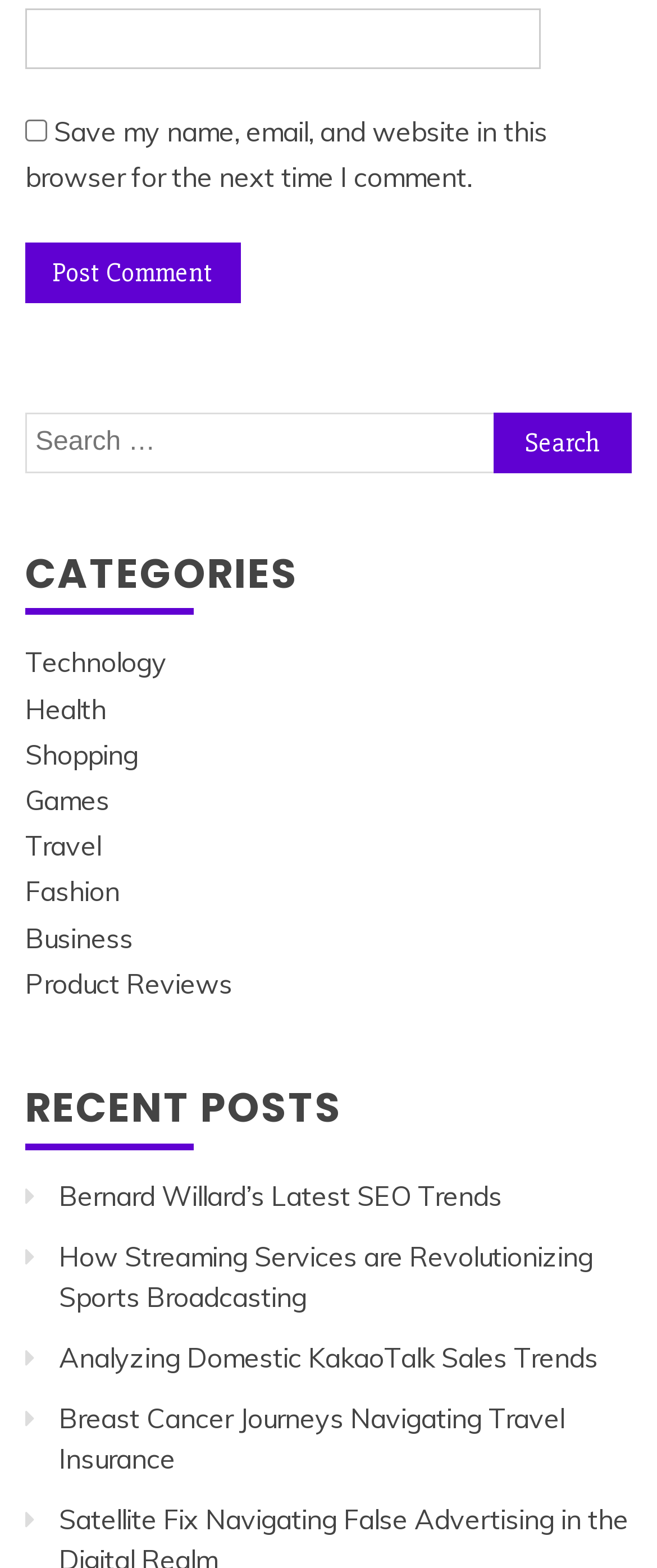Identify the bounding box coordinates of the region that should be clicked to execute the following instruction: "Search for something".

[0.038, 0.263, 0.962, 0.301]